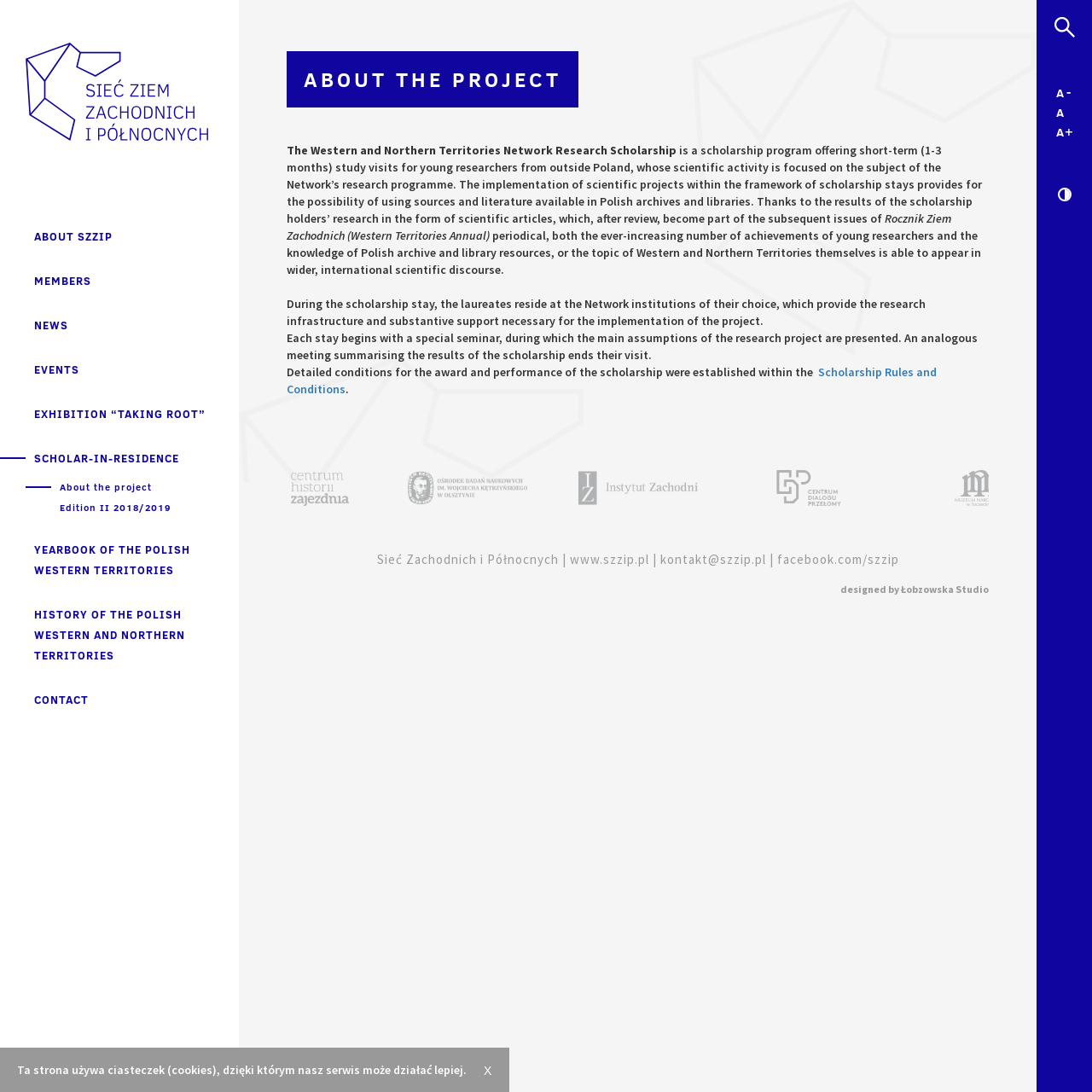Find and indicate the bounding box coordinates of the region you should select to follow the given instruction: "Click the link to Scholarship Rules and Conditions".

[0.263, 0.334, 0.858, 0.364]